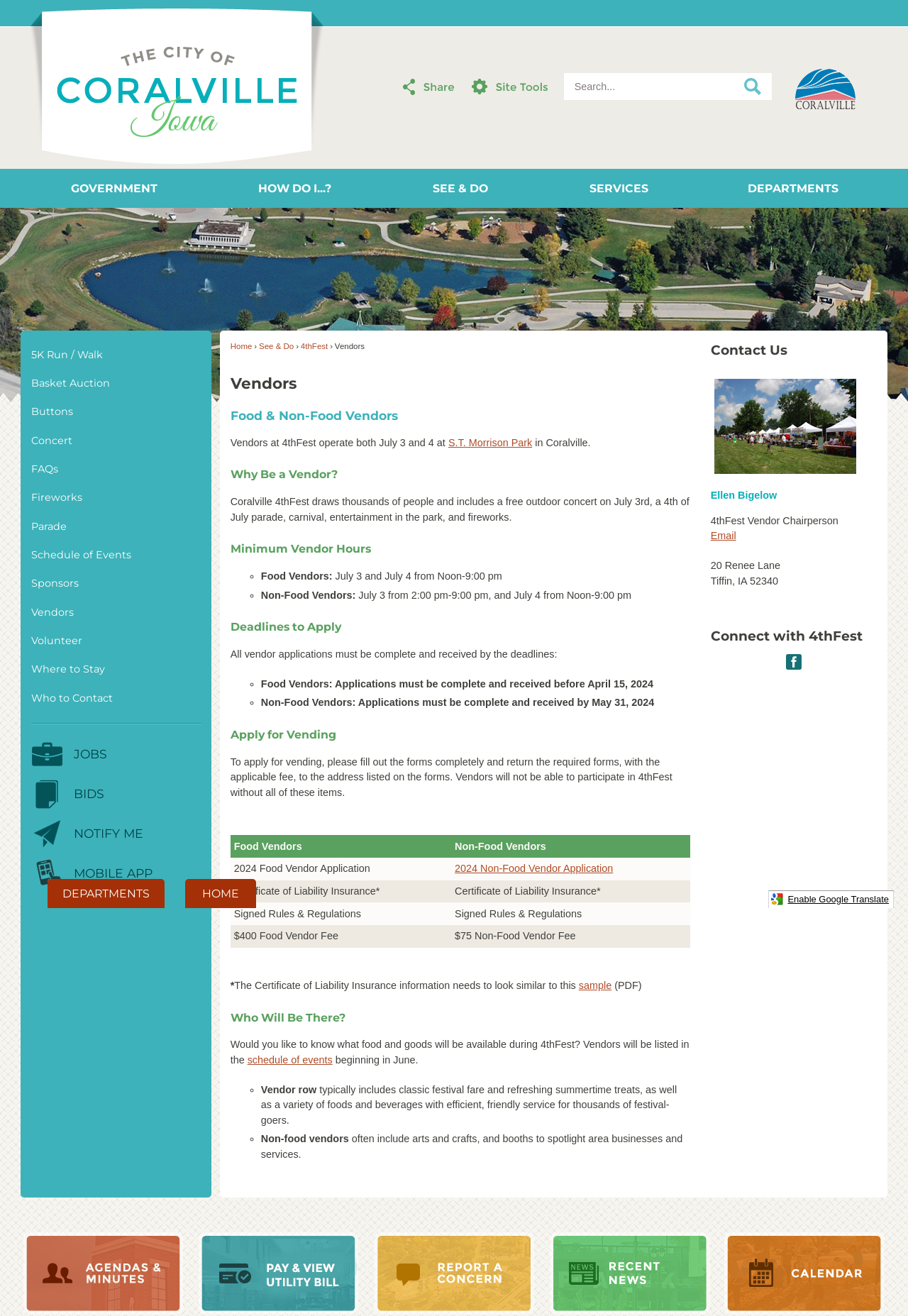Provide the bounding box coordinates of the HTML element described as: "parent_node: Search name="searchField" placeholder="Search..." title="Search..."". The bounding box coordinates should be four float numbers between 0 and 1, i.e., [left, top, right, bottom].

[0.621, 0.055, 0.85, 0.076]